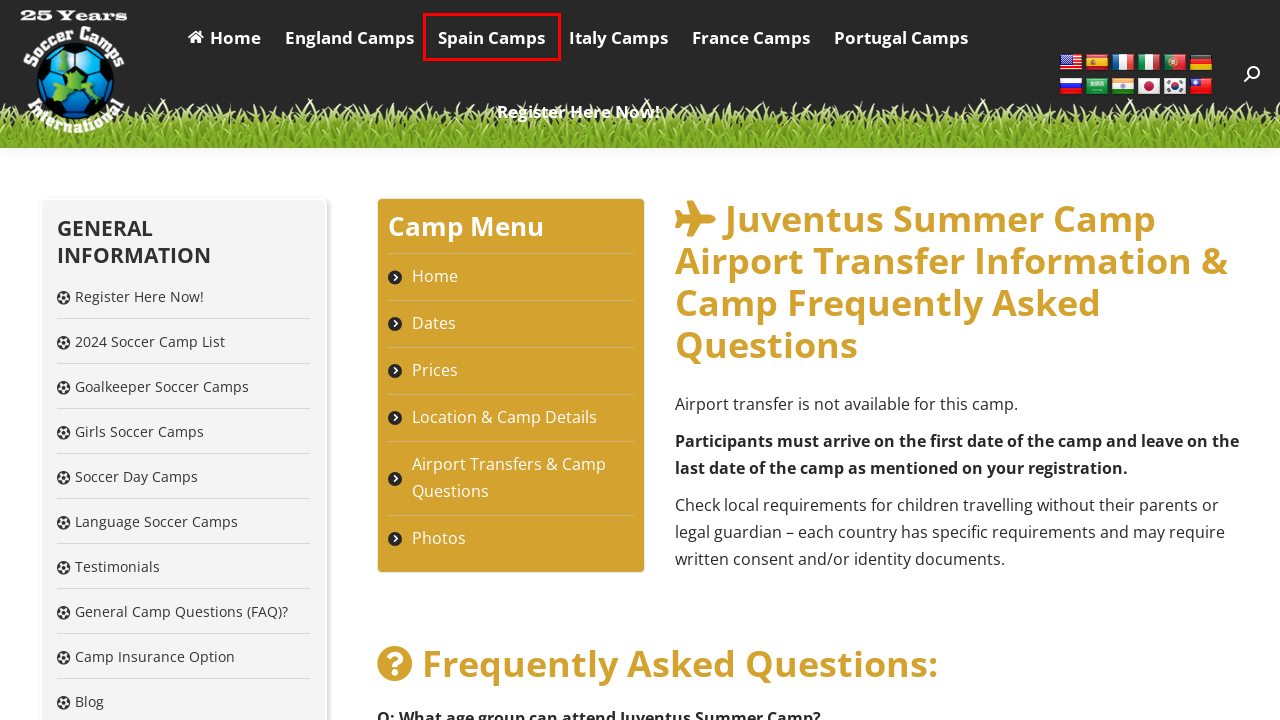You are given a screenshot of a webpage with a red bounding box around an element. Choose the most fitting webpage description for the page that appears after clicking the element within the red bounding box. Here are the candidates:
A. 2024 Best Blog Soccer Camps International
B. 2024 Benfica Soccer Camps and Football Camp Portugal
C. 2024 Juventus Football Camp Prices Italy
D. Best 2024 Spain Summer Football Camps, Soccer Camps and Fútbol Campus
E. Juventus Turin Soccer Schools Photos
F. Best Language Soccer Summer Camps in 2024 in England, Spain and France
G. 2024 Soccer Day Camps and Football Day Camps Dates & Prices Europe
H. 2024 Juventus Soccer Camps Dates Italy

D